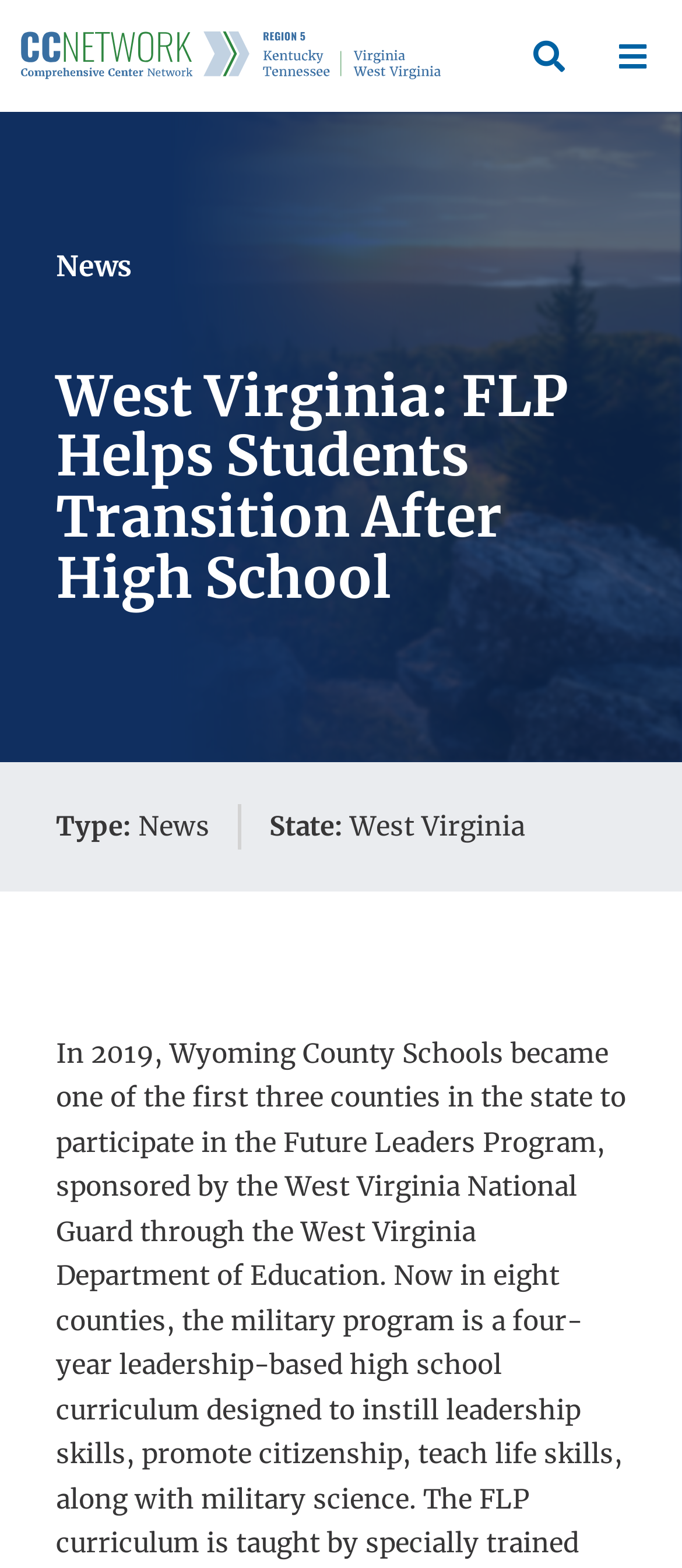Extract the bounding box coordinates for the HTML element that matches this description: "aria-label="Show Search Dialog"". The coordinates should be four float numbers between 0 and 1, i.e., [left, top, right, bottom].

[0.744, 0.009, 0.867, 0.062]